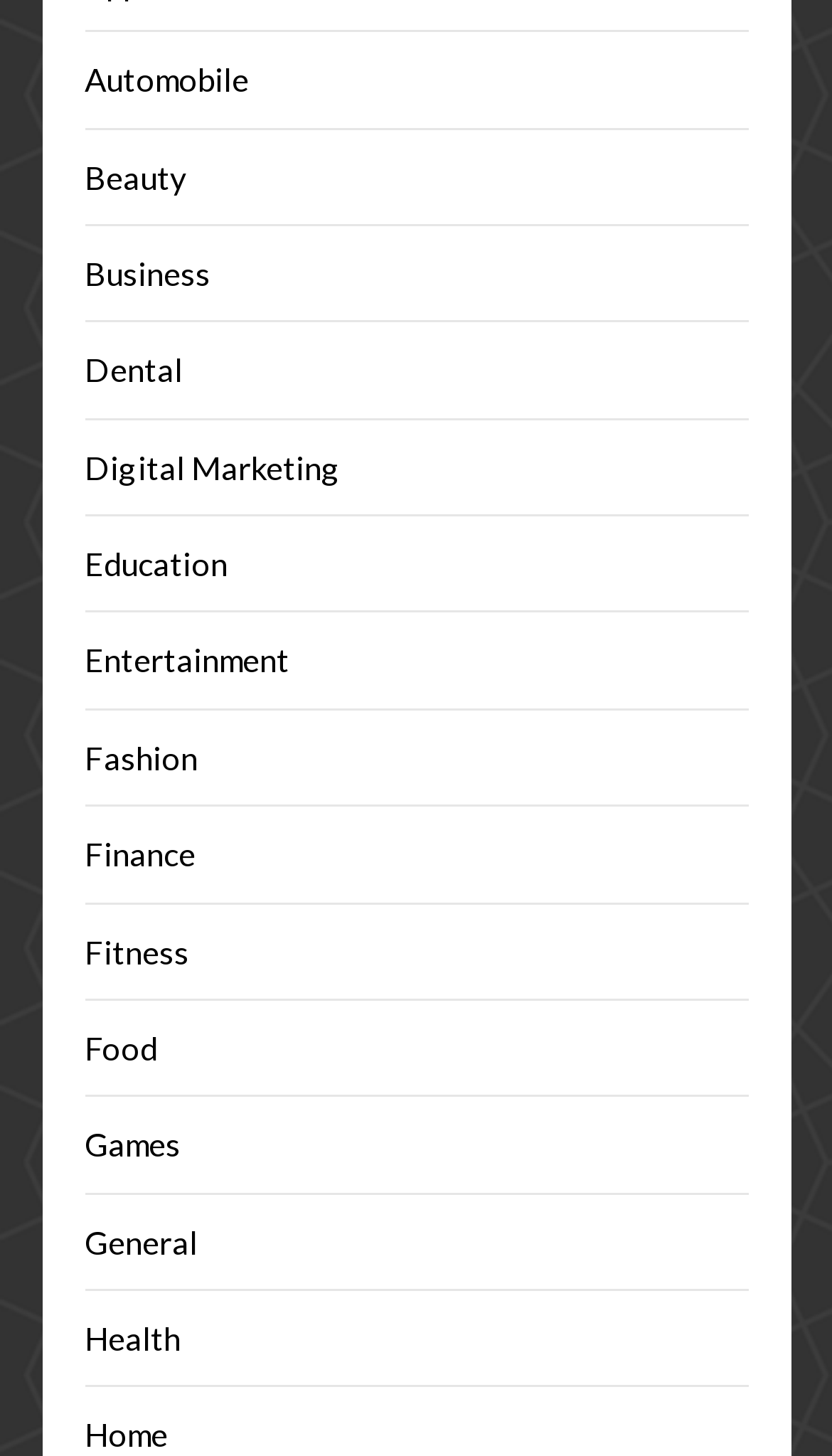Please determine the bounding box coordinates of the element's region to click for the following instruction: "Visit Digital Marketing".

[0.101, 0.307, 0.409, 0.334]